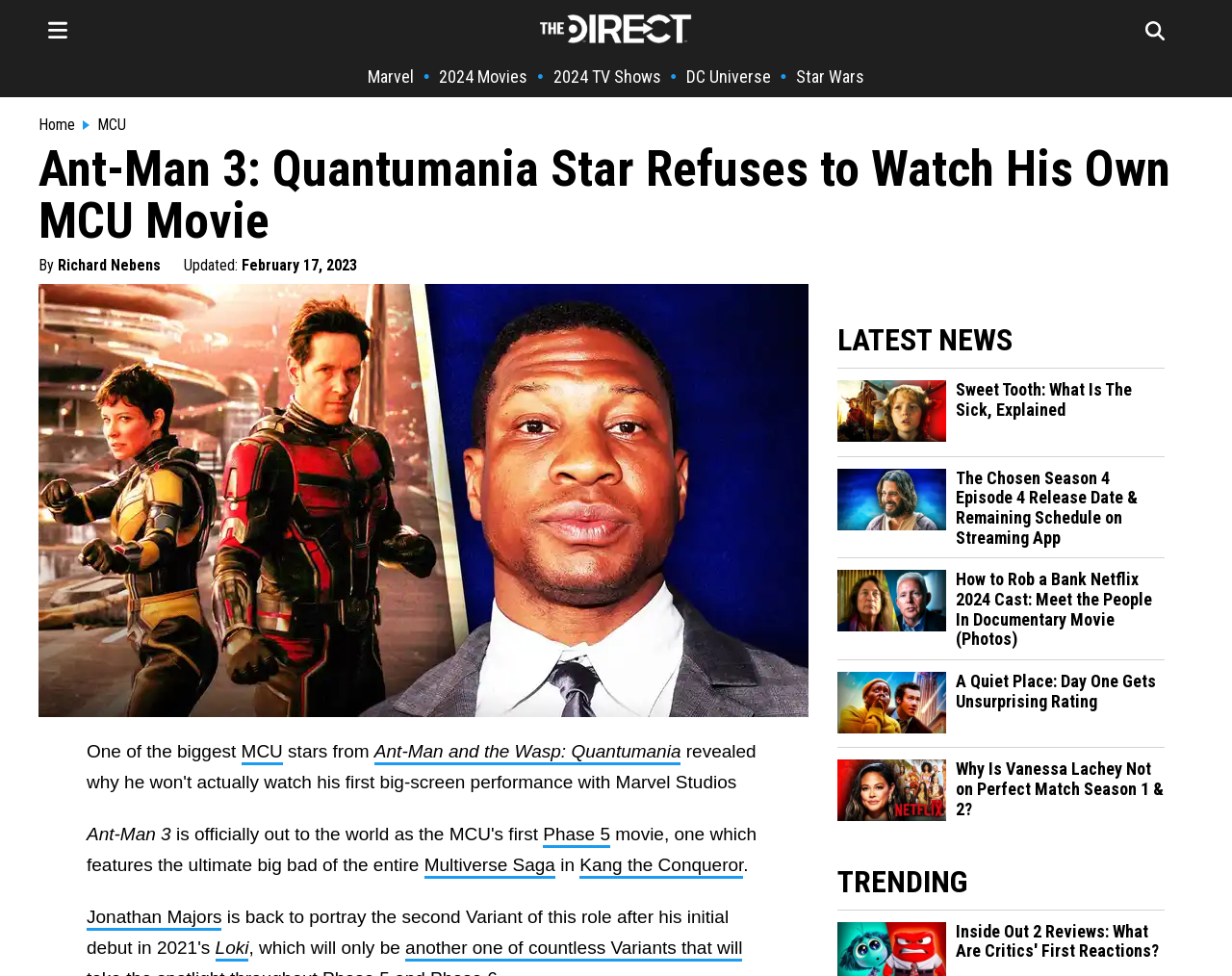Please identify the bounding box coordinates of where to click in order to follow the instruction: "Read the article about Ant-Man 3".

[0.031, 0.147, 0.969, 0.254]